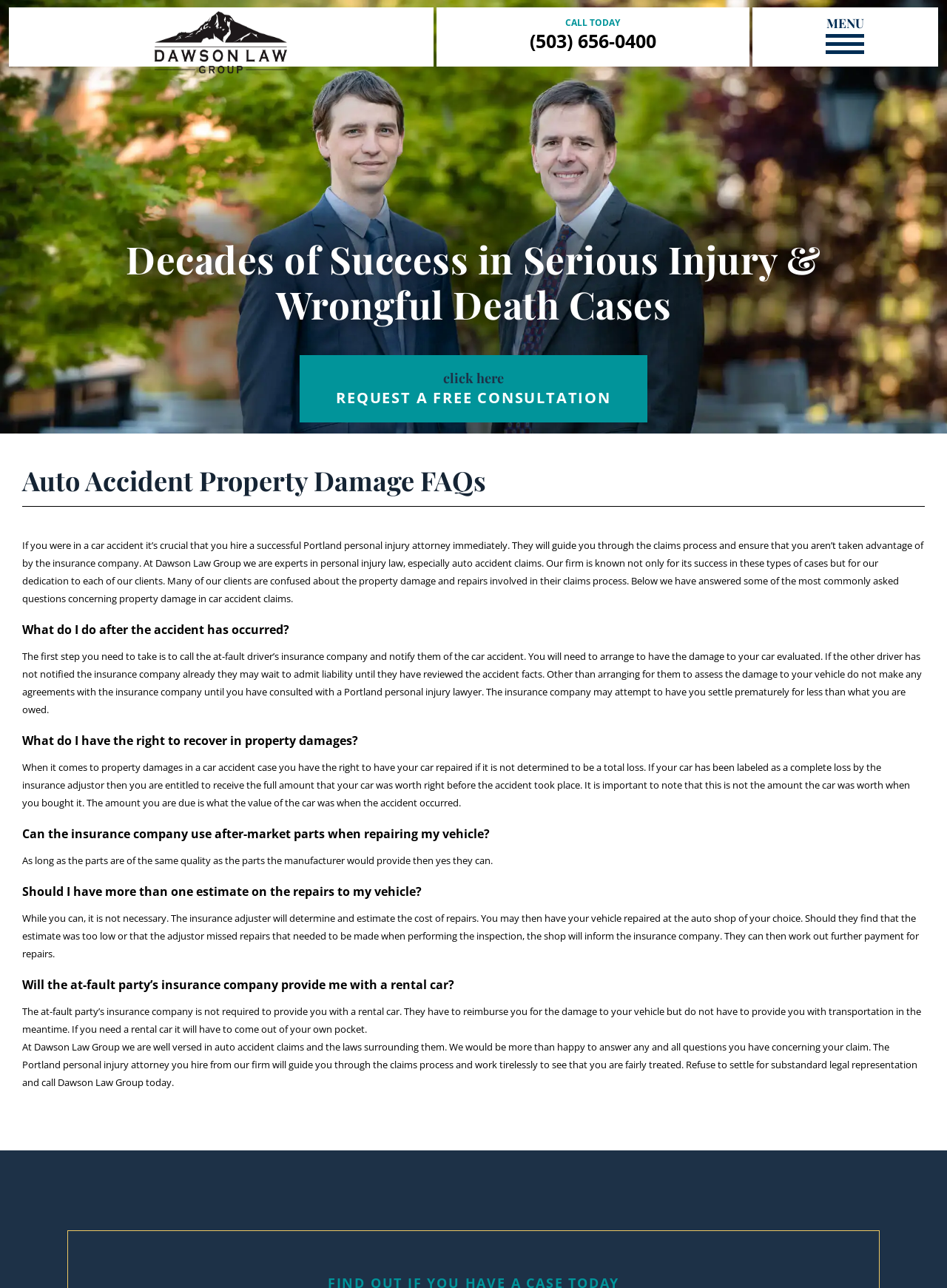Using the information from the screenshot, answer the following question thoroughly:
Is the at-fault party's insurance company required to provide a rental car?

According to the webpage, the at-fault party's insurance company is not required to provide a rental car, as stated in the section 'Will the at-fault party’s insurance company provide me with a rental car?'.